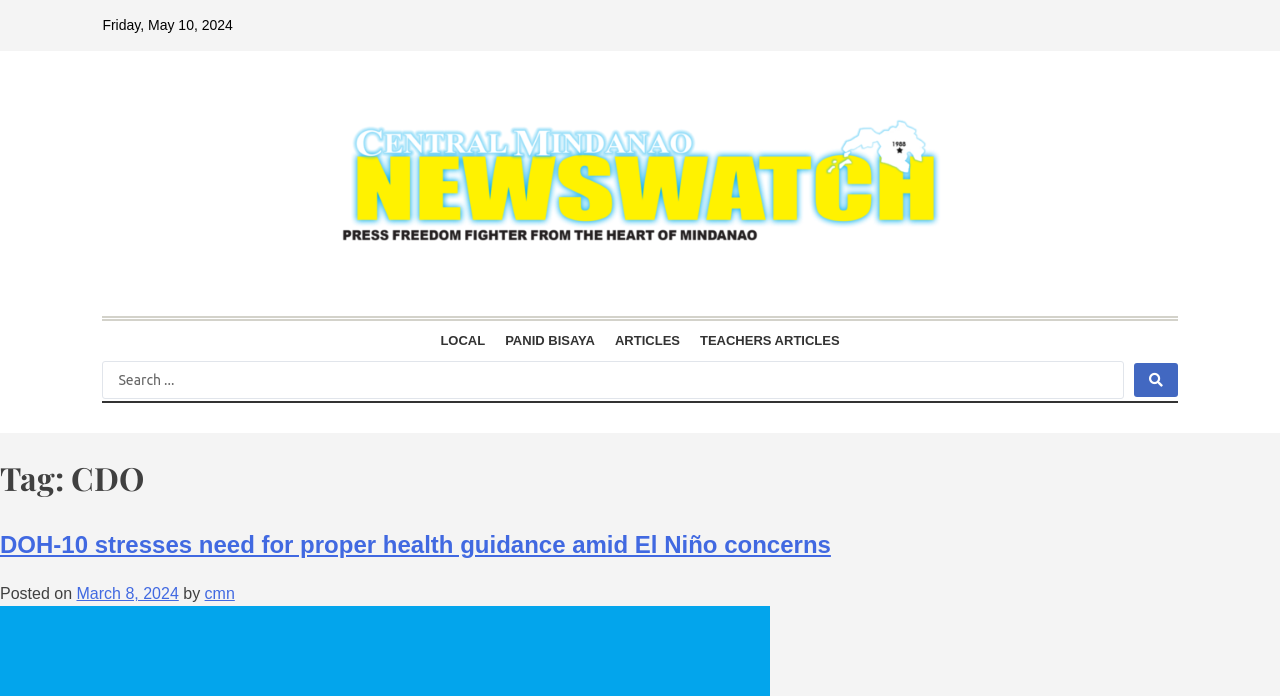Find and provide the bounding box coordinates for the UI element described here: "parent_node: Search ... aria-label="Search submit"". The coordinates should be given as four float numbers between 0 and 1: [left, top, right, bottom].

[0.886, 0.521, 0.92, 0.57]